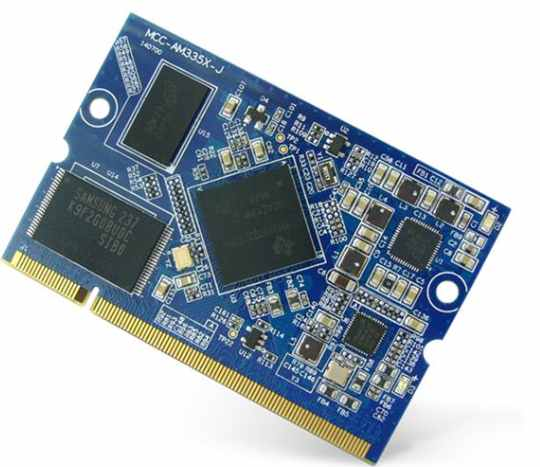What type of service is associated with this type of PCB? Please answer the question using a single word or phrase based on the image.

Electronic assembly services